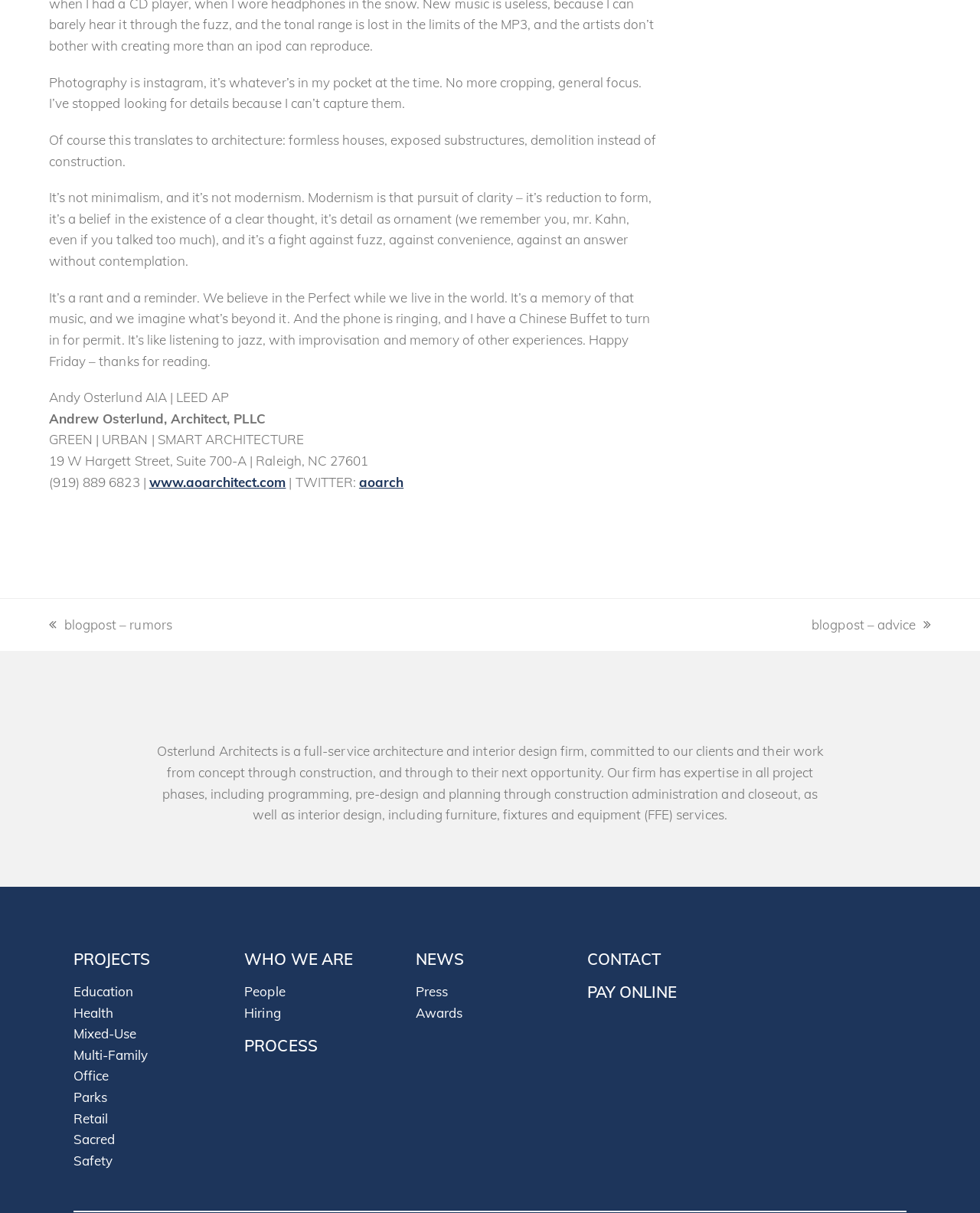Show the bounding box coordinates of the element that should be clicked to complete the task: "Visit the website".

[0.152, 0.391, 0.292, 0.404]